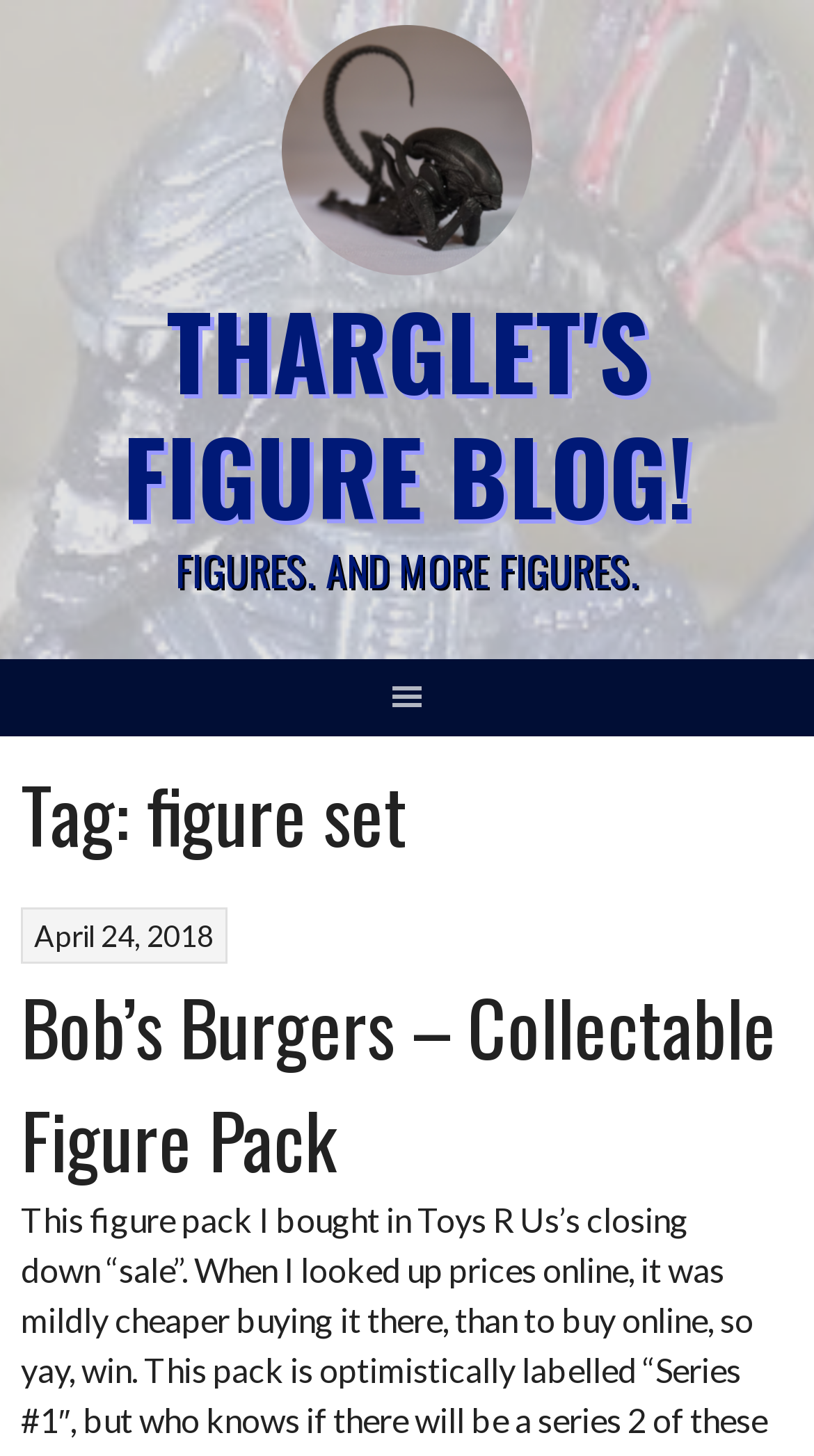What is the icon on the button?
Provide a detailed and extensive answer to the question.

The icon on the button can be determined by looking at the button element with the text '' which is located at the bottom of the page.